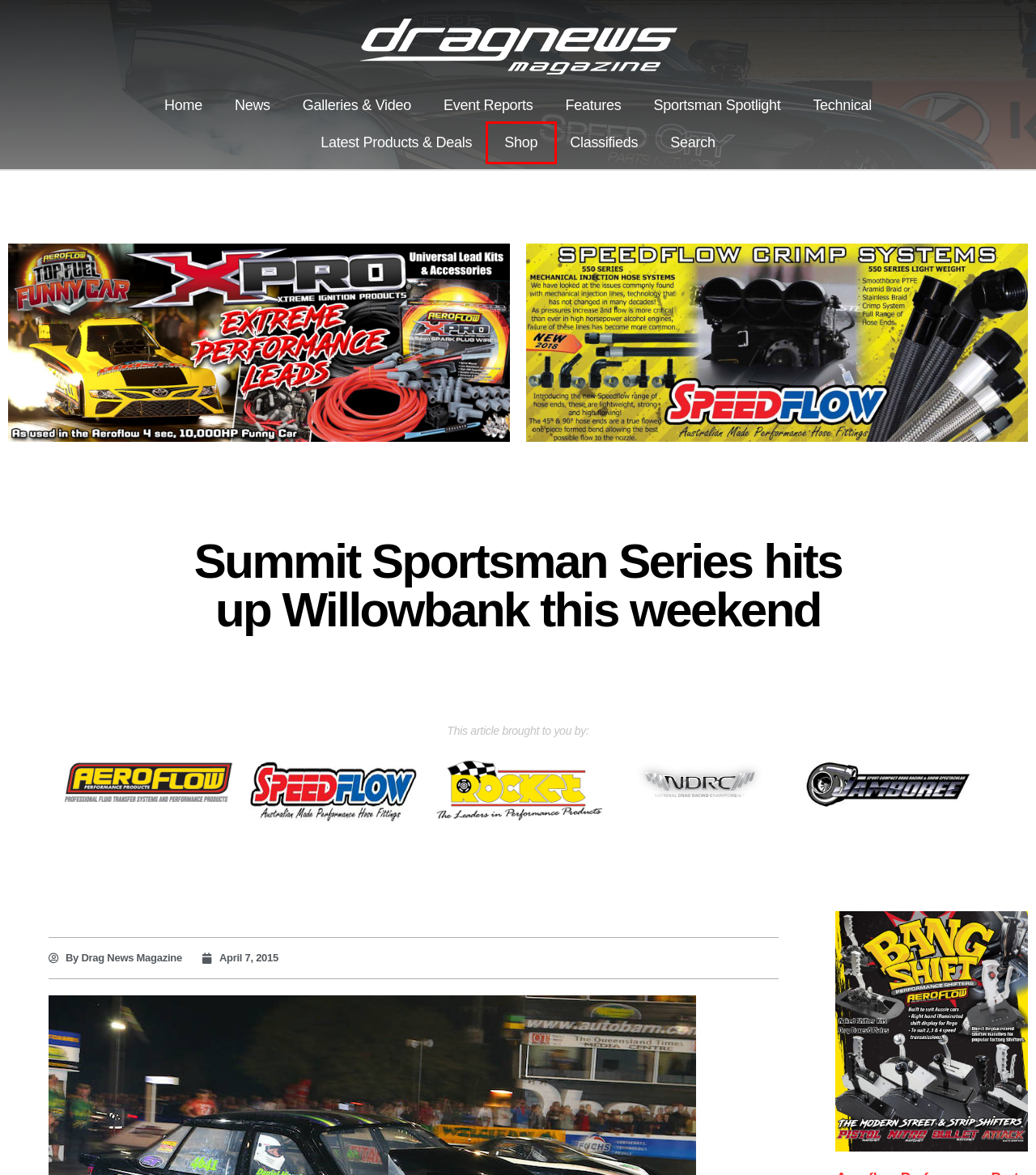You are given a screenshot of a webpage with a red rectangle bounding box around an element. Choose the best webpage description that matches the page after clicking the element in the bounding box. Here are the candidates:
A. Features Archives - Drag News Magazine
B. Event Reports Archives - Drag News Magazine
C. Drag News Magazine, Author at Drag News Magazine
D. 7 April 2015 - Drag News Magazine
E. Latest Products & Deals Archives - Drag News Magazine
F. Home - Drag News Magazine
G. Search - Drag News Magazine
H. Drag News Magazine Online Ordering - Drag News Magazine

H